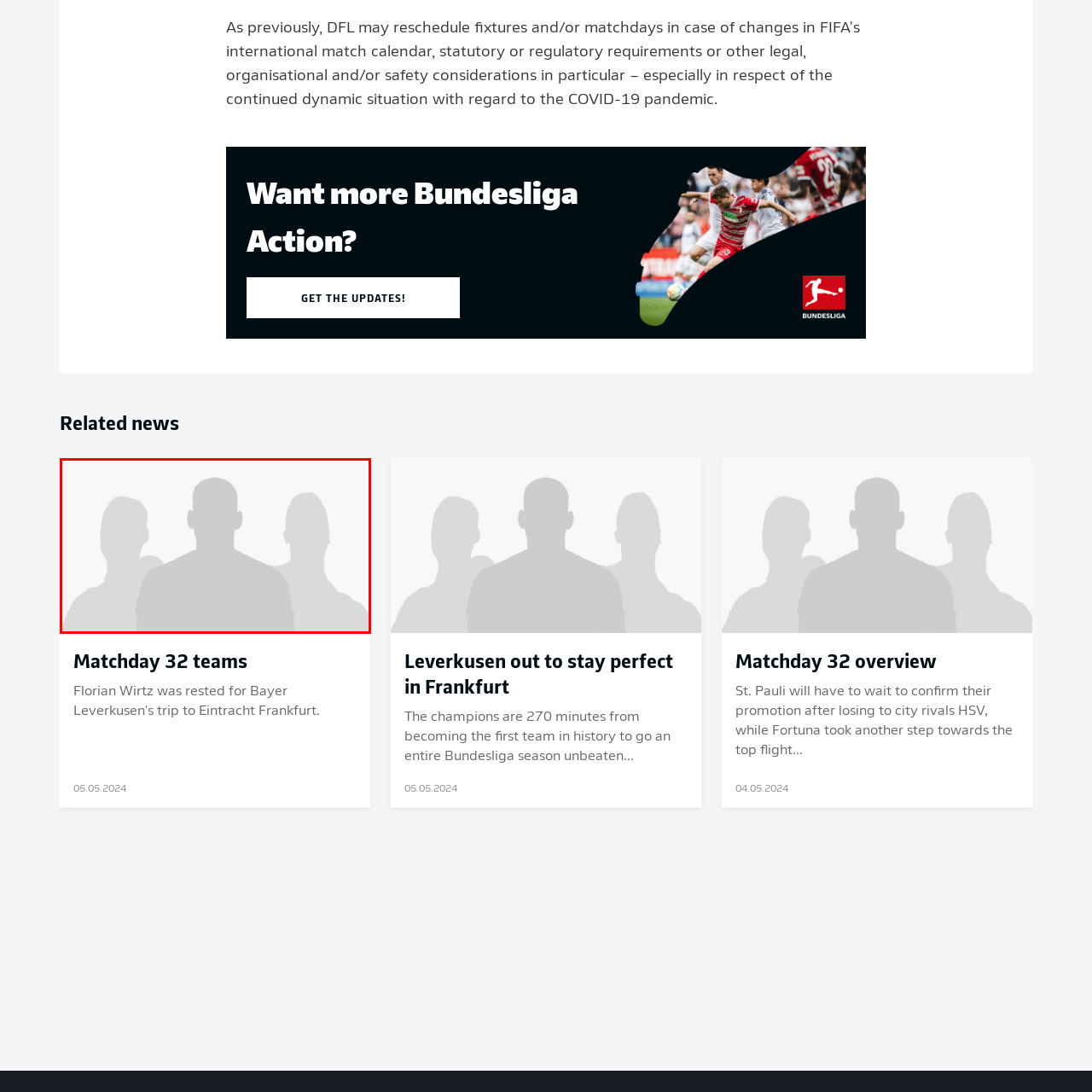What is the date of the match discussed in the article?
Direct your attention to the image encased in the red bounding box and answer the question thoroughly, relying on the visual data provided.

The article discusses the match between Bayer Leverkusen and Eintracht Frankfurt, which took place on May 5, 2024, as part of Matchday 32 in the Bundesliga season.